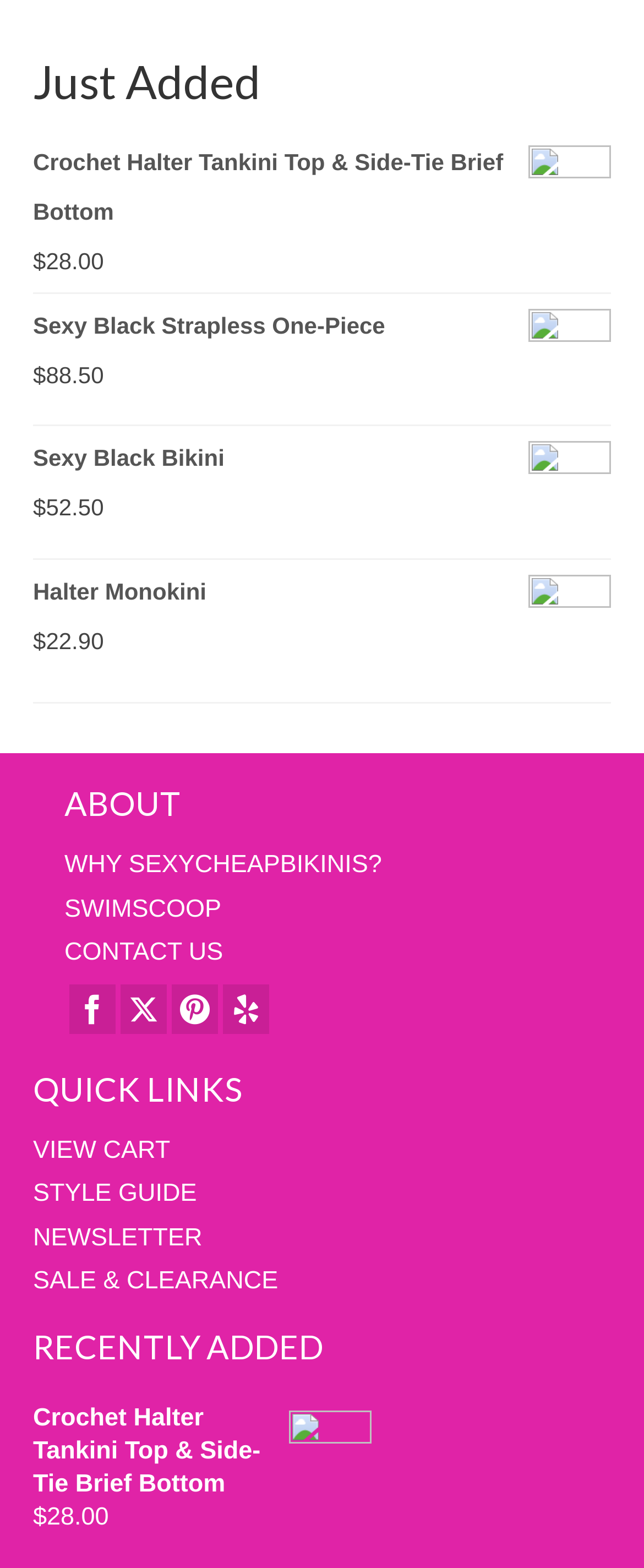Identify the bounding box for the given UI element using the description provided. Coordinates should be in the format (top-left x, top-left y, bottom-right x, bottom-right y) and must be between 0 and 1. Here is the description: Sexy Black Bikini

[0.051, 0.276, 0.949, 0.308]